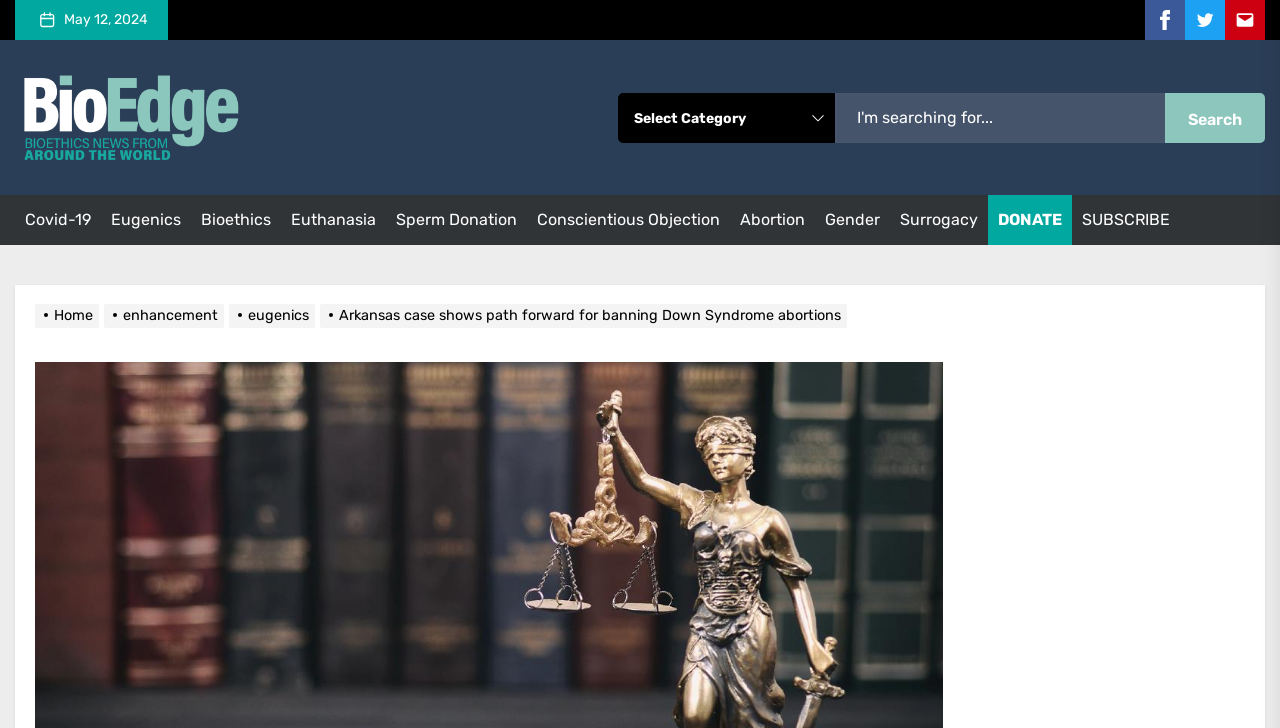What is the date of the article?
Provide a detailed answer to the question, using the image to inform your response.

The date of the article can be found at the top of the webpage, where it says 'May 12, 2024' in a static text element.